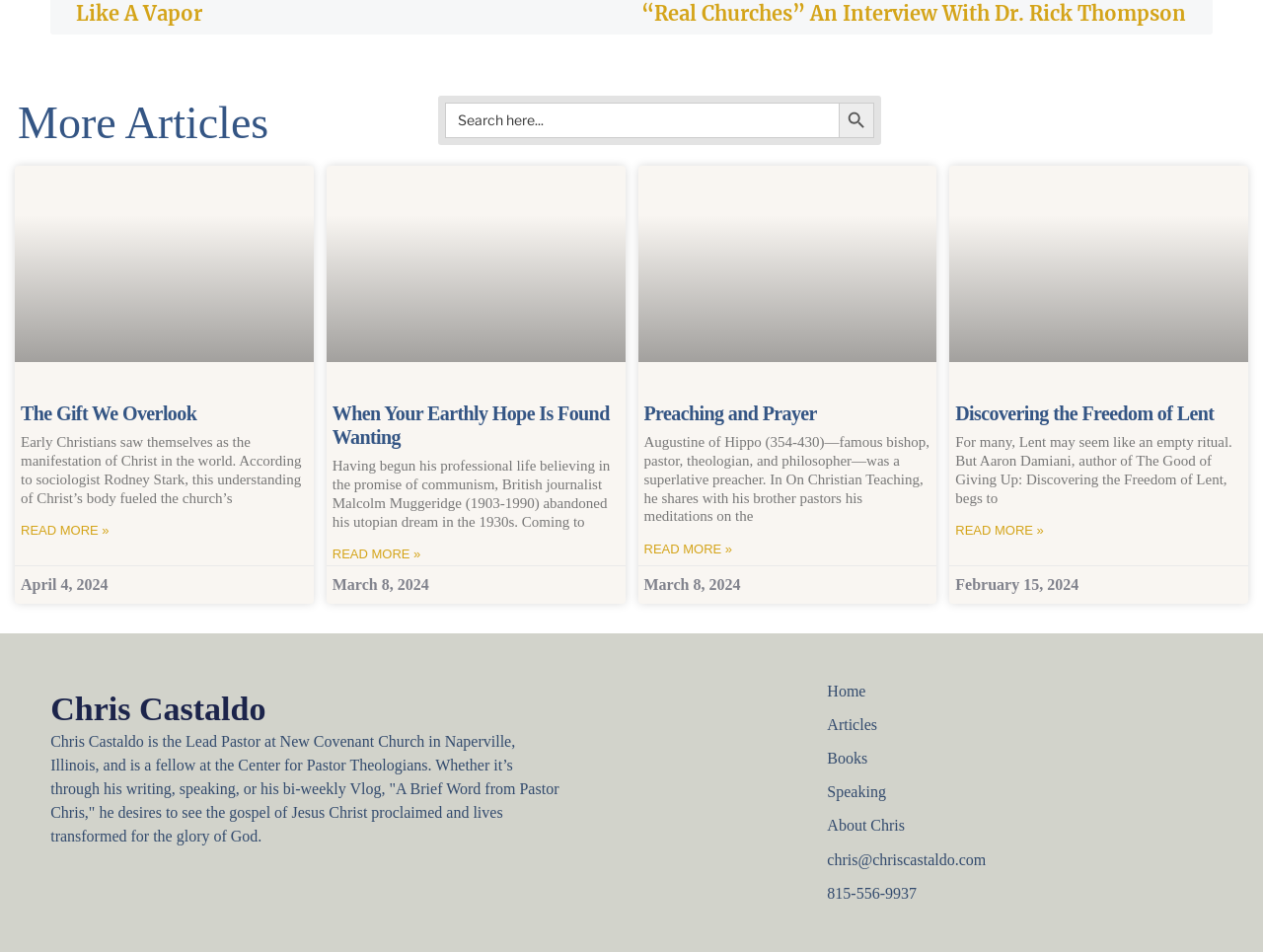Please indicate the bounding box coordinates of the element's region to be clicked to achieve the instruction: "Search for articles". Provide the coordinates as four float numbers between 0 and 1, i.e., [left, top, right, bottom].

[0.352, 0.108, 0.692, 0.145]